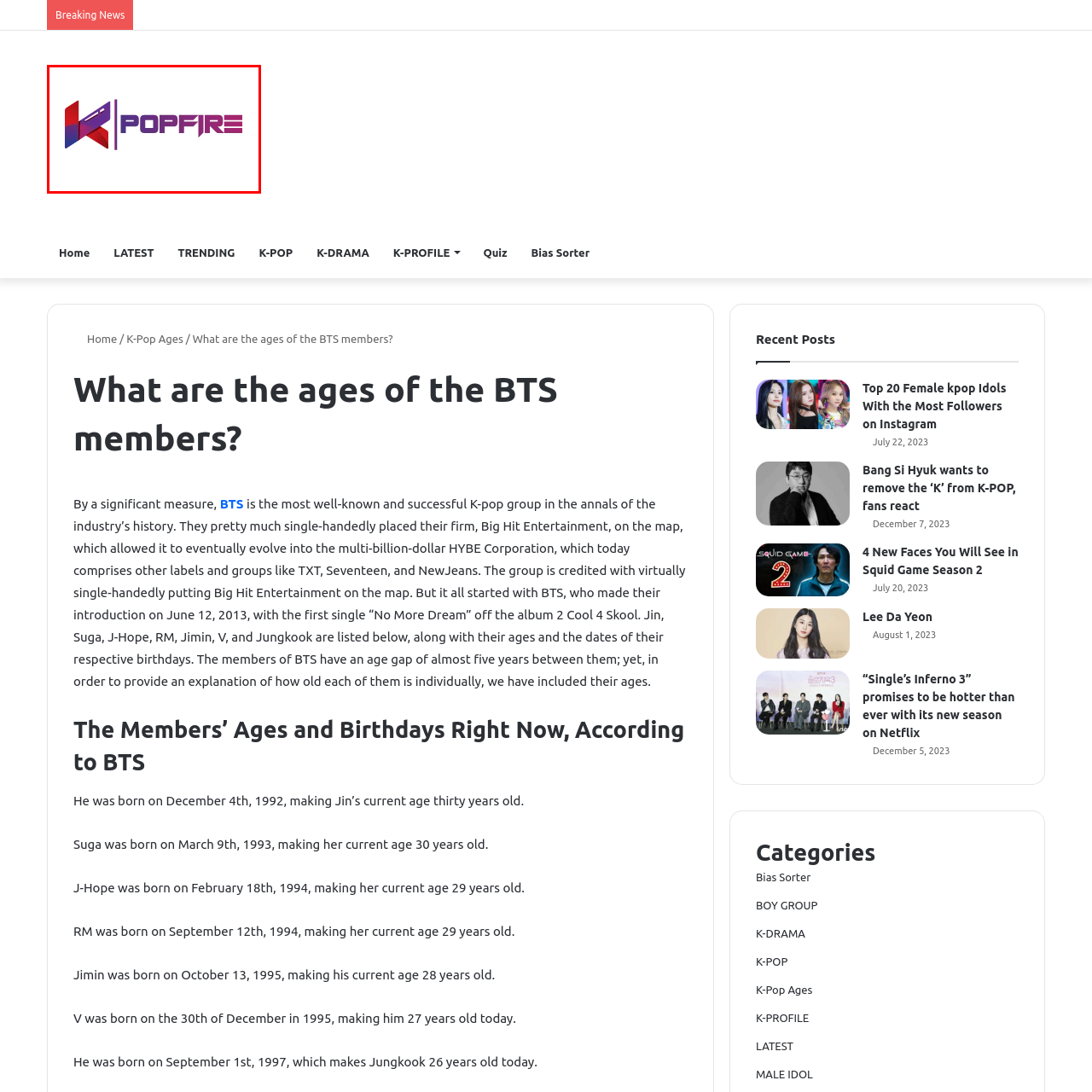Create a thorough and descriptive caption for the photo marked by the red boundary.

The image is the logo of KPOPFIRE, a website focused on K-pop news, updates, and features. The logo incorporates a stylized letter "K" in vibrant colors, signifying the site’s connection to K-pop culture, alongside the word "POPFIRE" in a modern, bold font. This branding reflects the dynamic and energetic nature of the K-pop industry, which is a major part of pop culture globally. The logo's design elements suggest a contemporary aesthetic, appealing to fans and enthusiasts of K-pop.